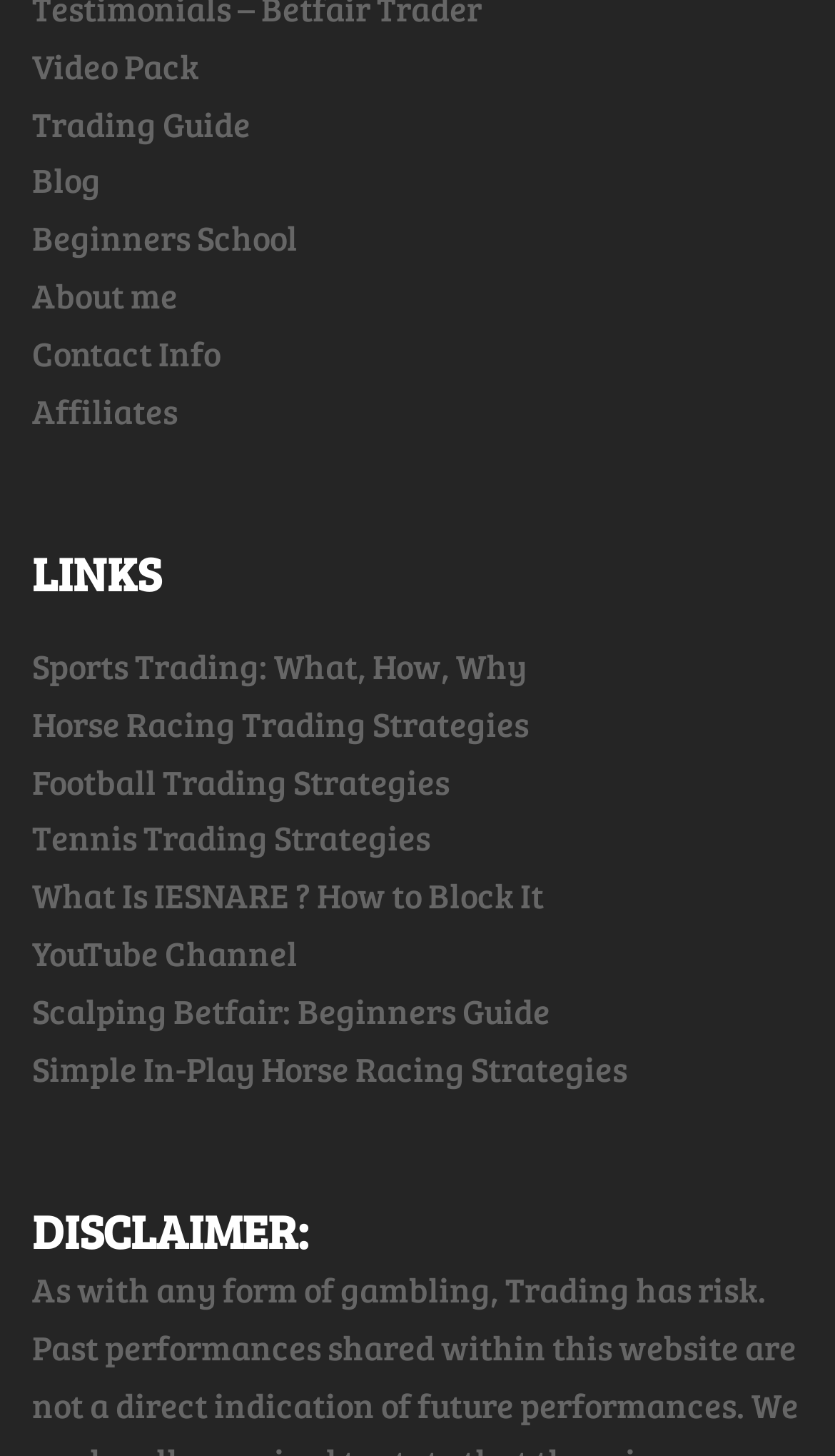Carefully observe the image and respond to the question with a detailed answer:
How many links are in the top navigation menu?

I counted the number of links in the top navigation menu, which are 'Video Pack', 'Trading Guide', 'Blog', 'Beginners School', 'About me', and 'Contact Info'.